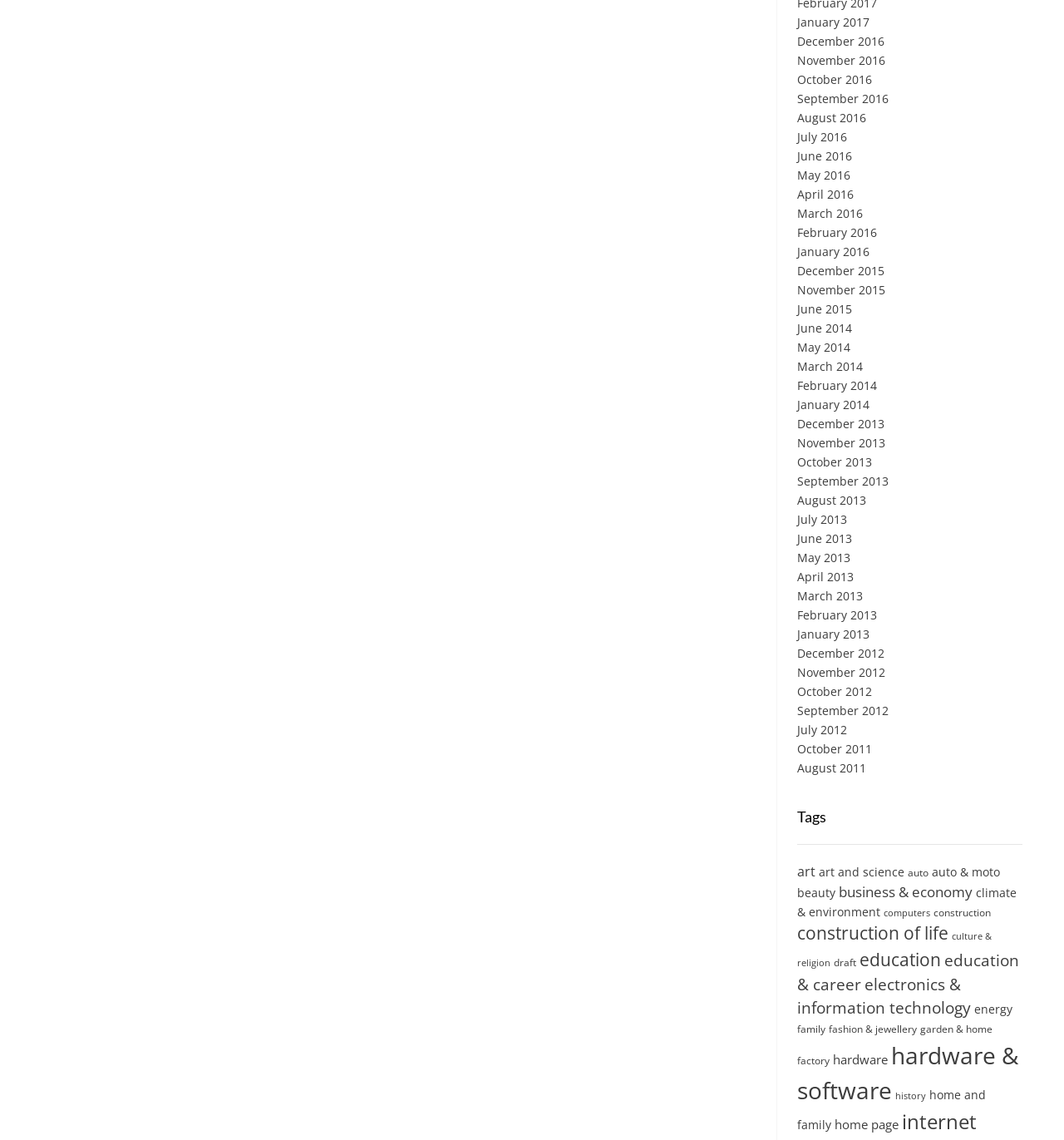Reply to the question with a single word or phrase:
What is the position of the 'Tags' heading?

Top-right